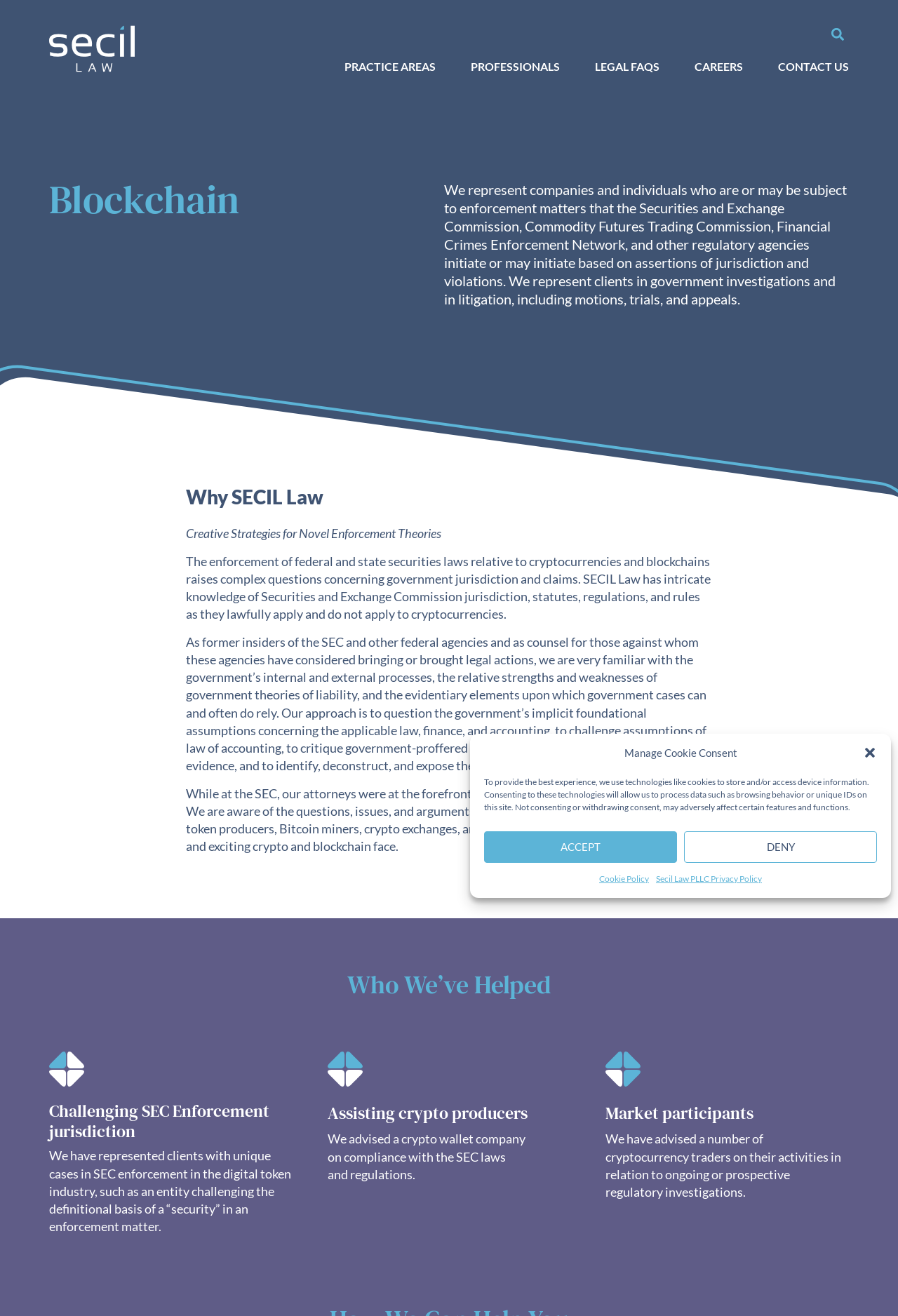Can you determine the bounding box coordinates of the area that needs to be clicked to fulfill the following instruction: "Click on the logo"?

[0.055, 0.017, 0.15, 0.057]